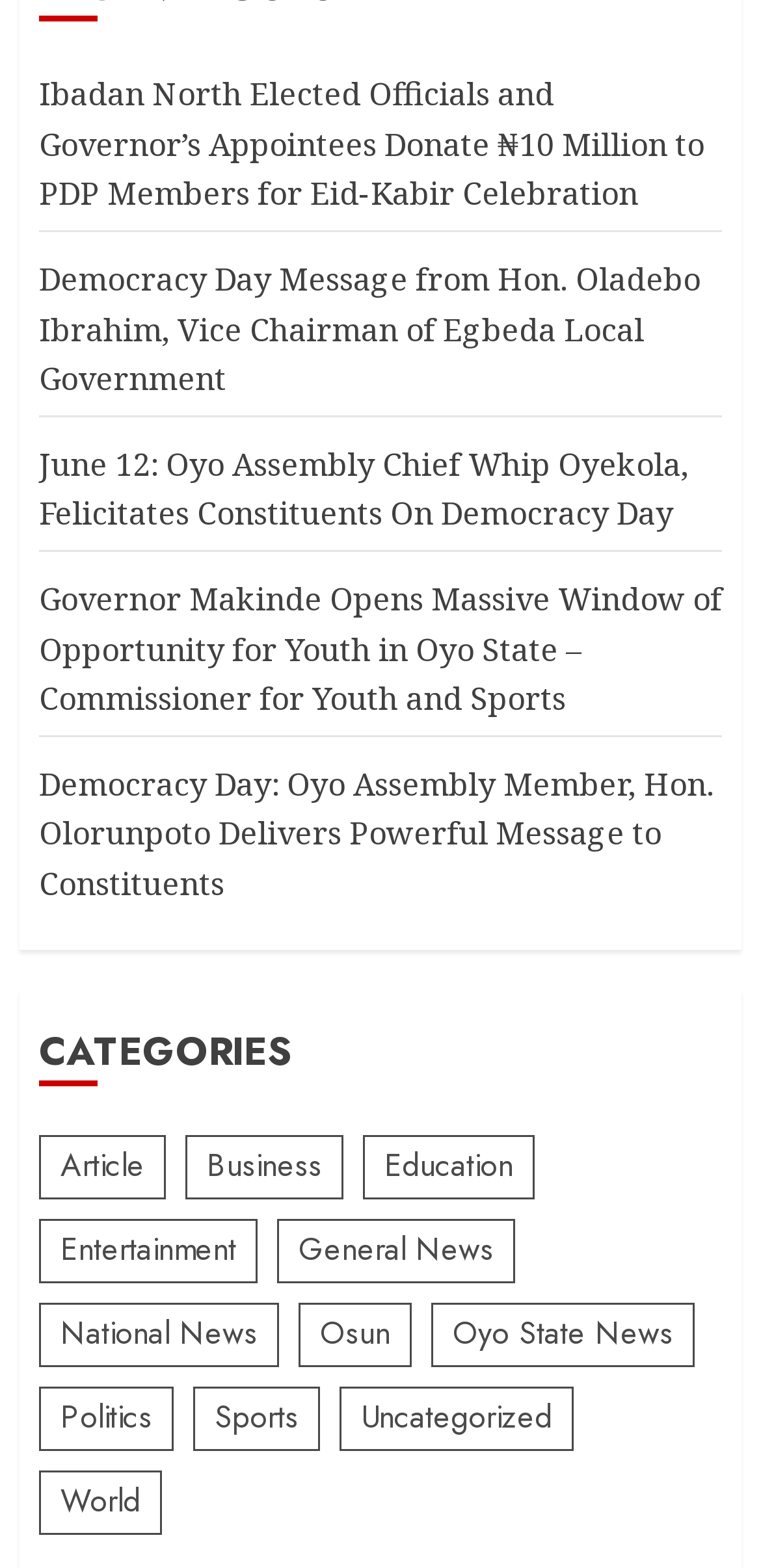Locate the bounding box coordinates of the segment that needs to be clicked to meet this instruction: "View articles".

[0.051, 0.723, 0.218, 0.764]